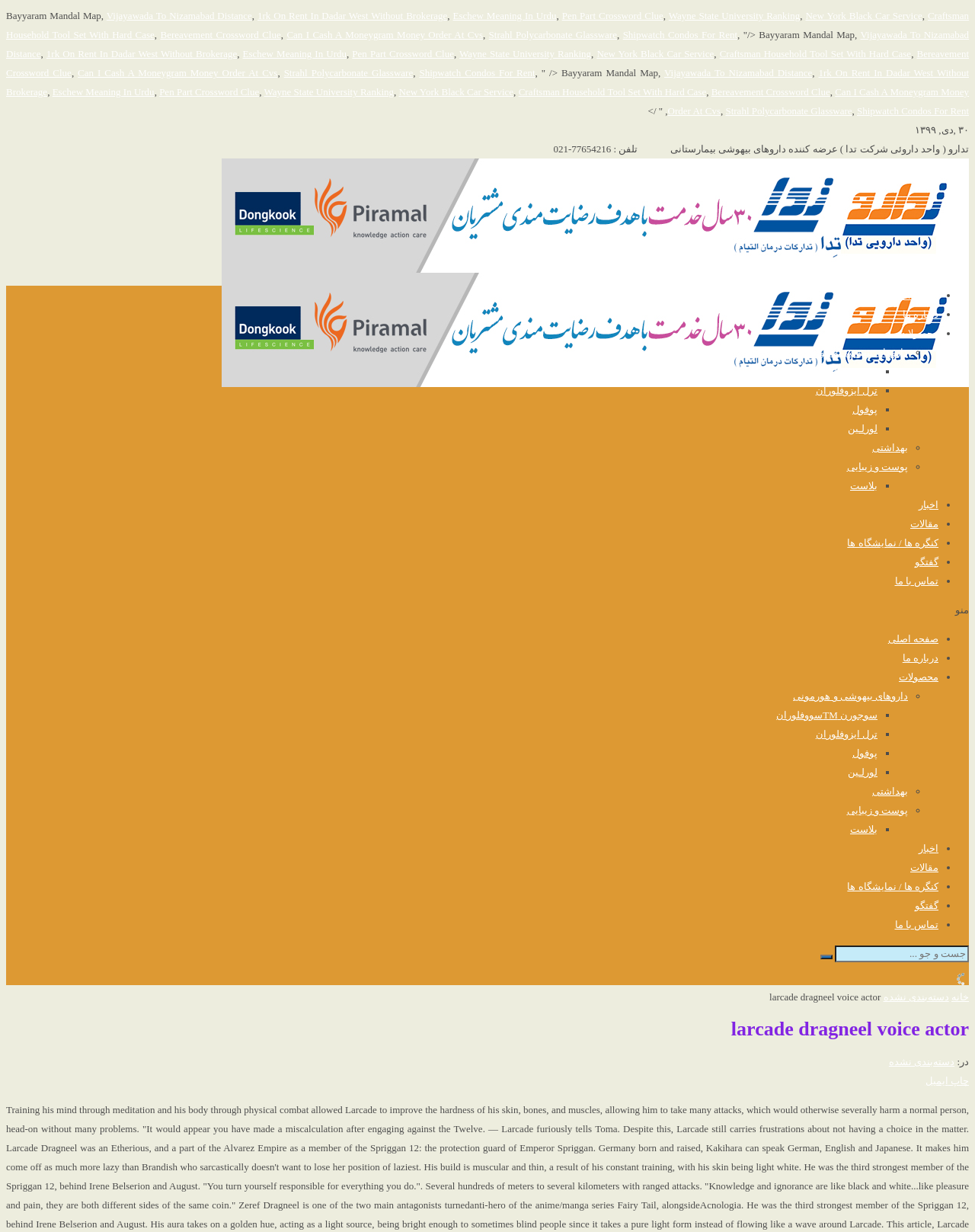How many links are there on this webpage?
Based on the image, respond with a single word or phrase.

30